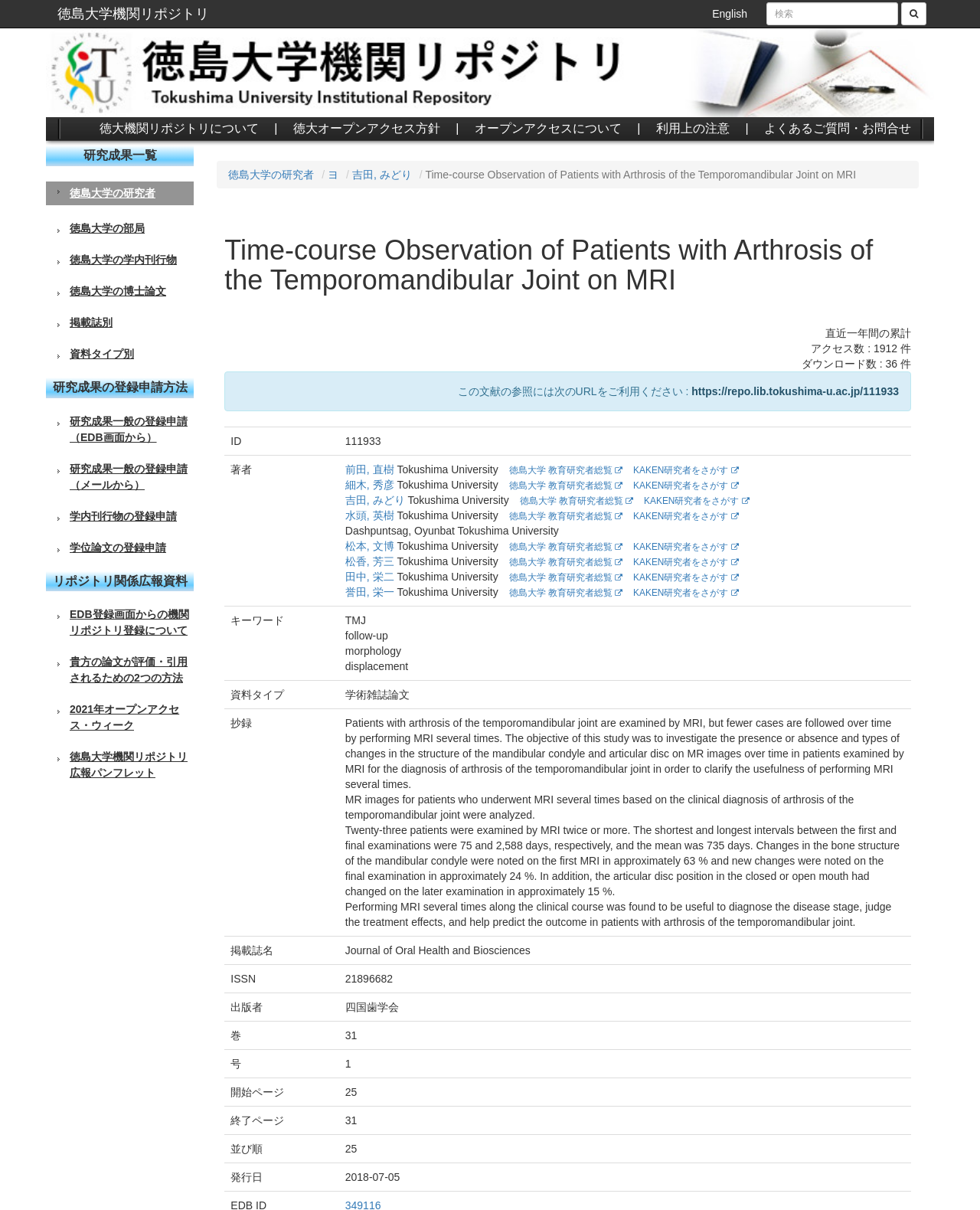Based on the element description: "徳島大学の部局", identify the UI element and provide its bounding box coordinates. Use four float numbers between 0 and 1, [left, top, right, bottom].

[0.047, 0.182, 0.198, 0.195]